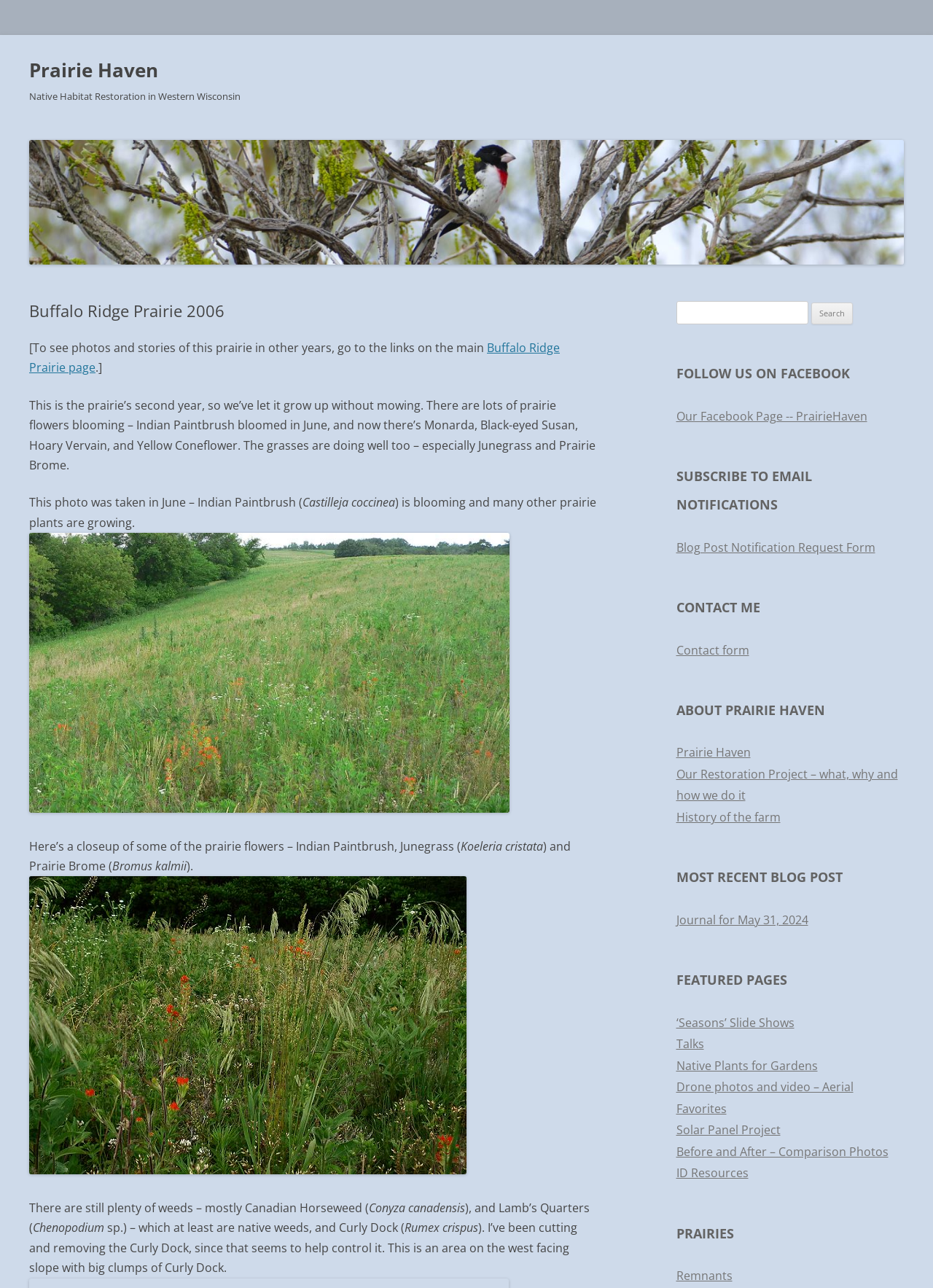Consider the image and give a detailed and elaborate answer to the question: 
What social media platform is the author promoting?

I found the answer by looking at the heading 'FOLLOW US ON FACEBOOK' which suggests that the author is promoting their Facebook page.